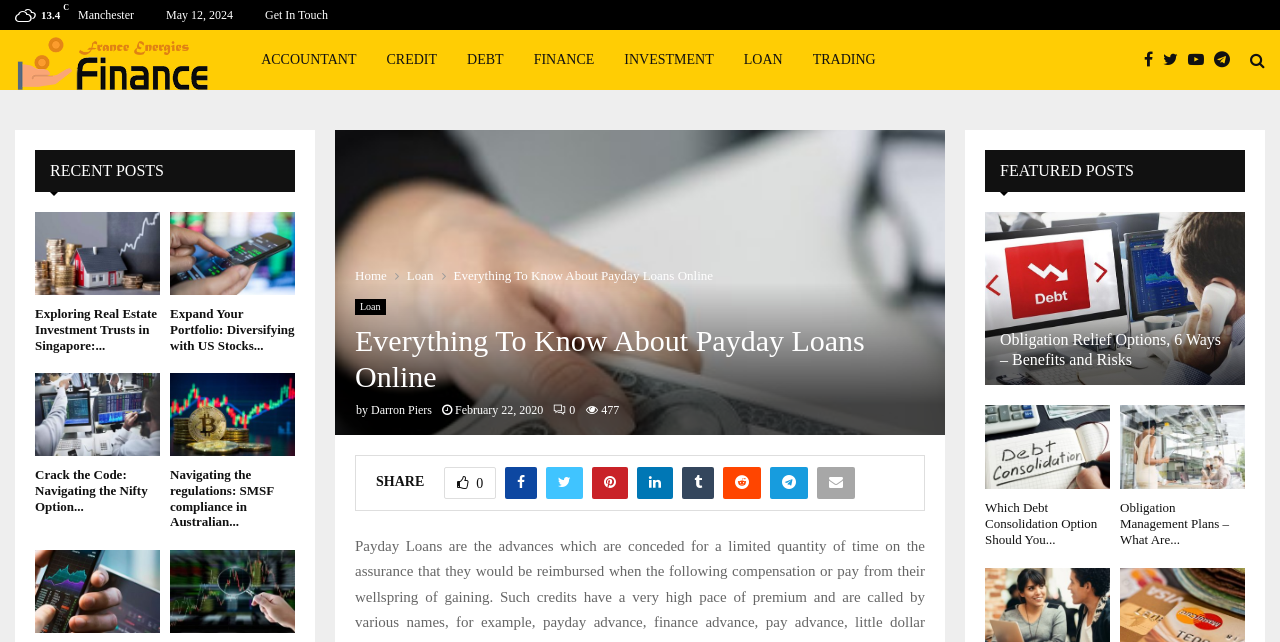Determine the bounding box coordinates for the UI element matching this description: "About Us".

None